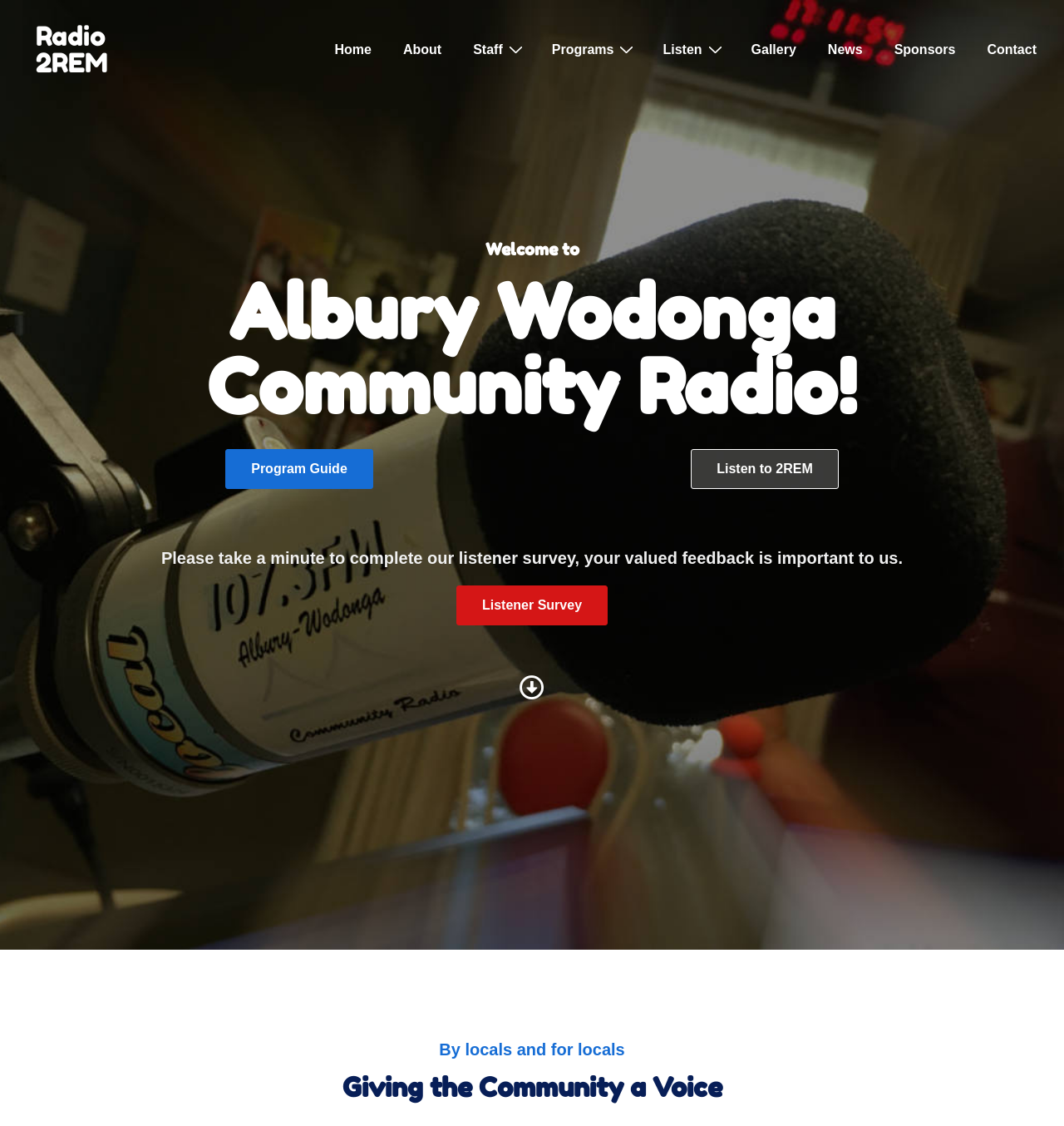Answer the following in one word or a short phrase: 
What is the theme of the community radio?

Local community